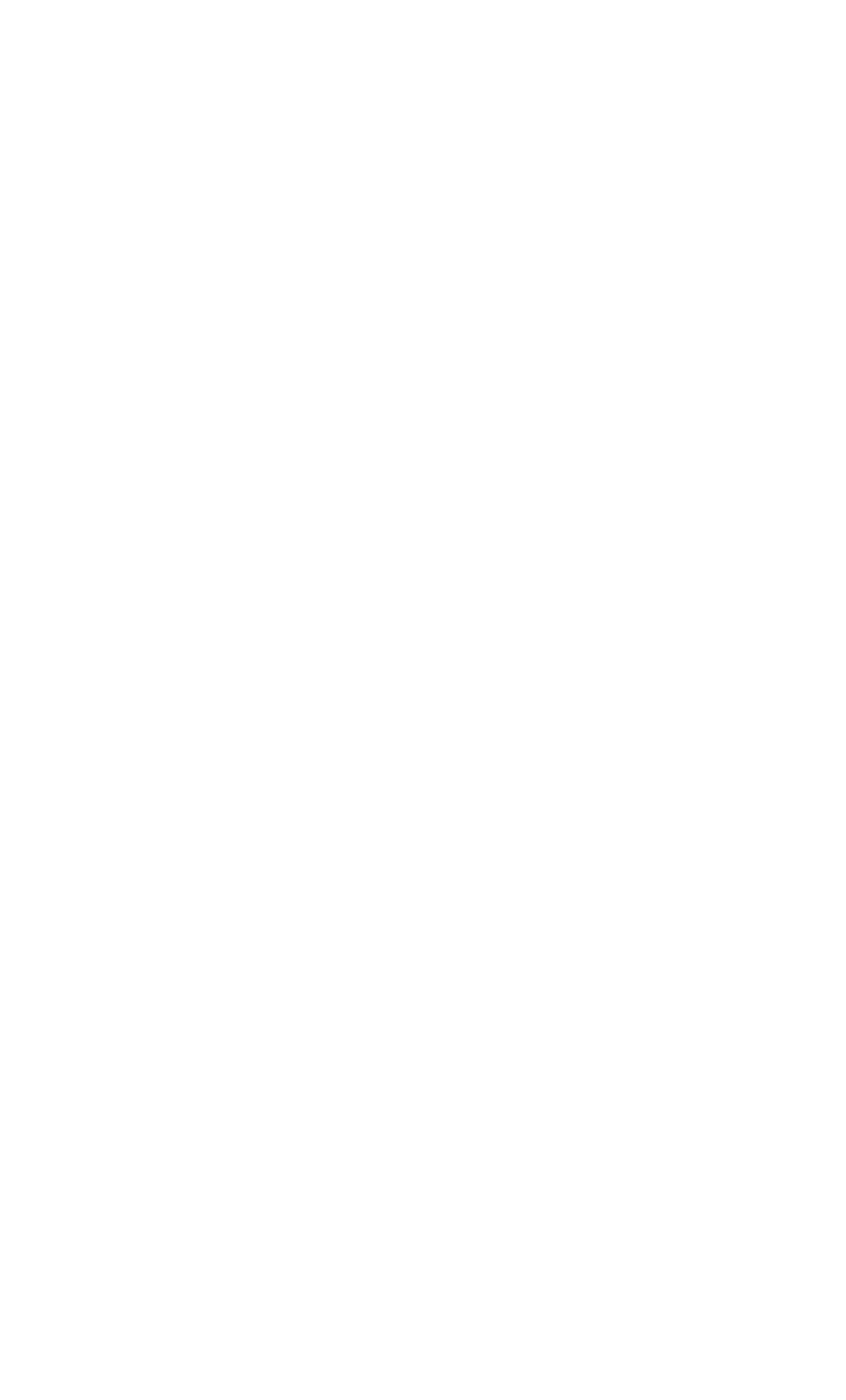What is the purpose of the 'here' link?
Answer the question with as much detail as possible.

The 'here' link is part of the sentence 'Further details can be found on the entry from which can be downloaded', suggesting that the link is used to download an entry.